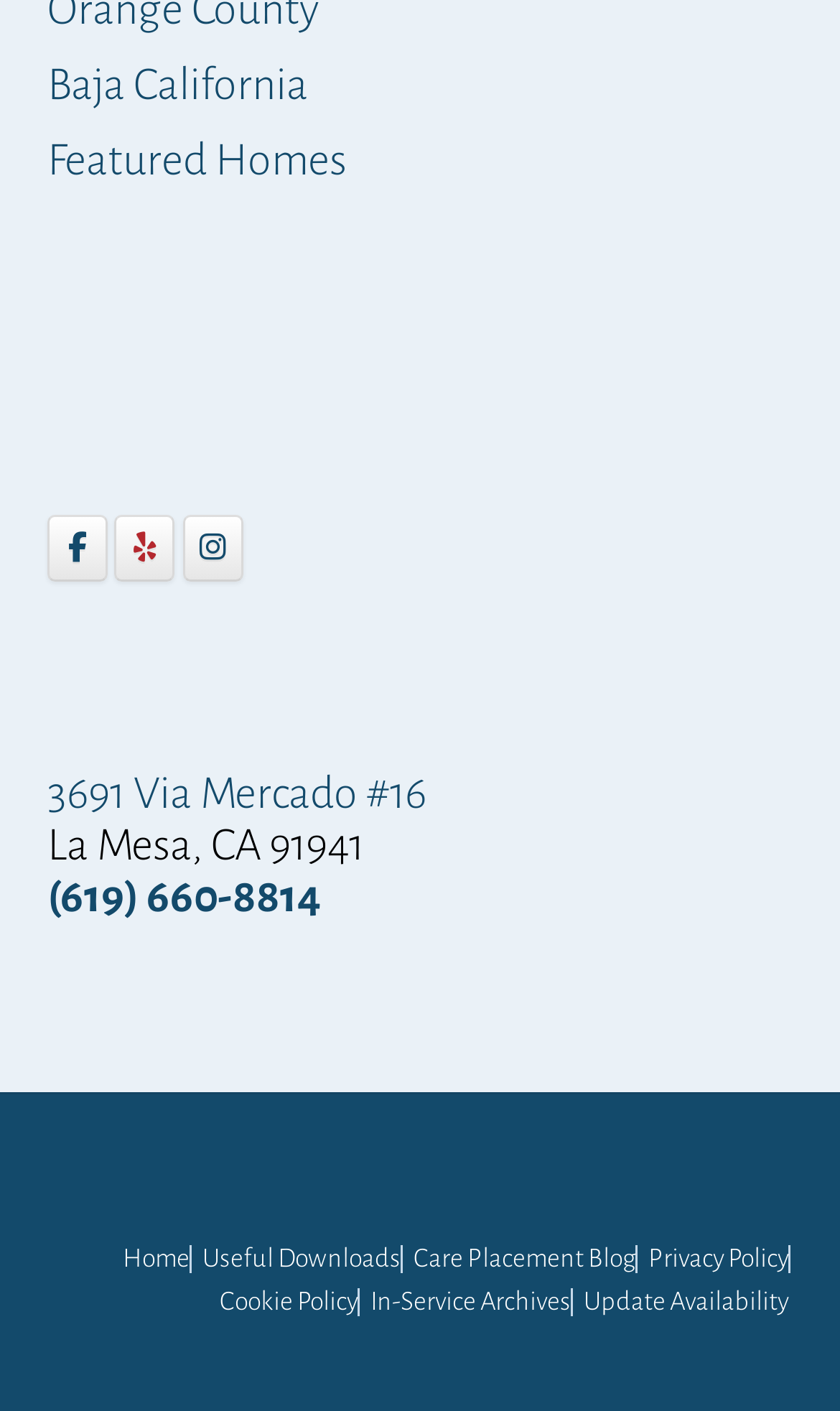Identify and provide the bounding box coordinates of the UI element described: "Baja California". The coordinates should be formatted as [left, top, right, bottom], with each number being a float between 0 and 1.

[0.056, 0.042, 0.367, 0.076]